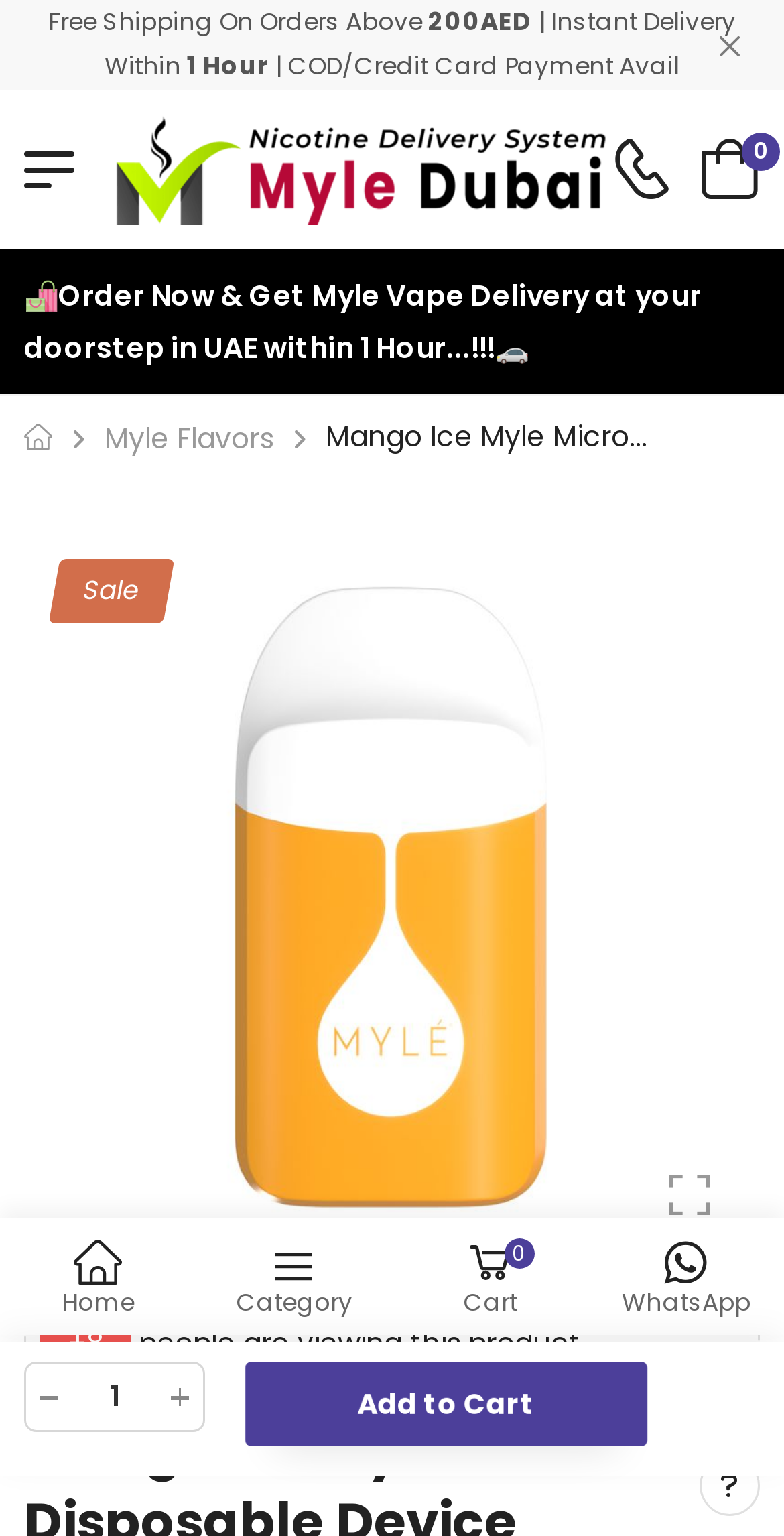What is the name of the product being sold?
Answer briefly with a single word or phrase based on the image.

Myle Micro Mango Ice